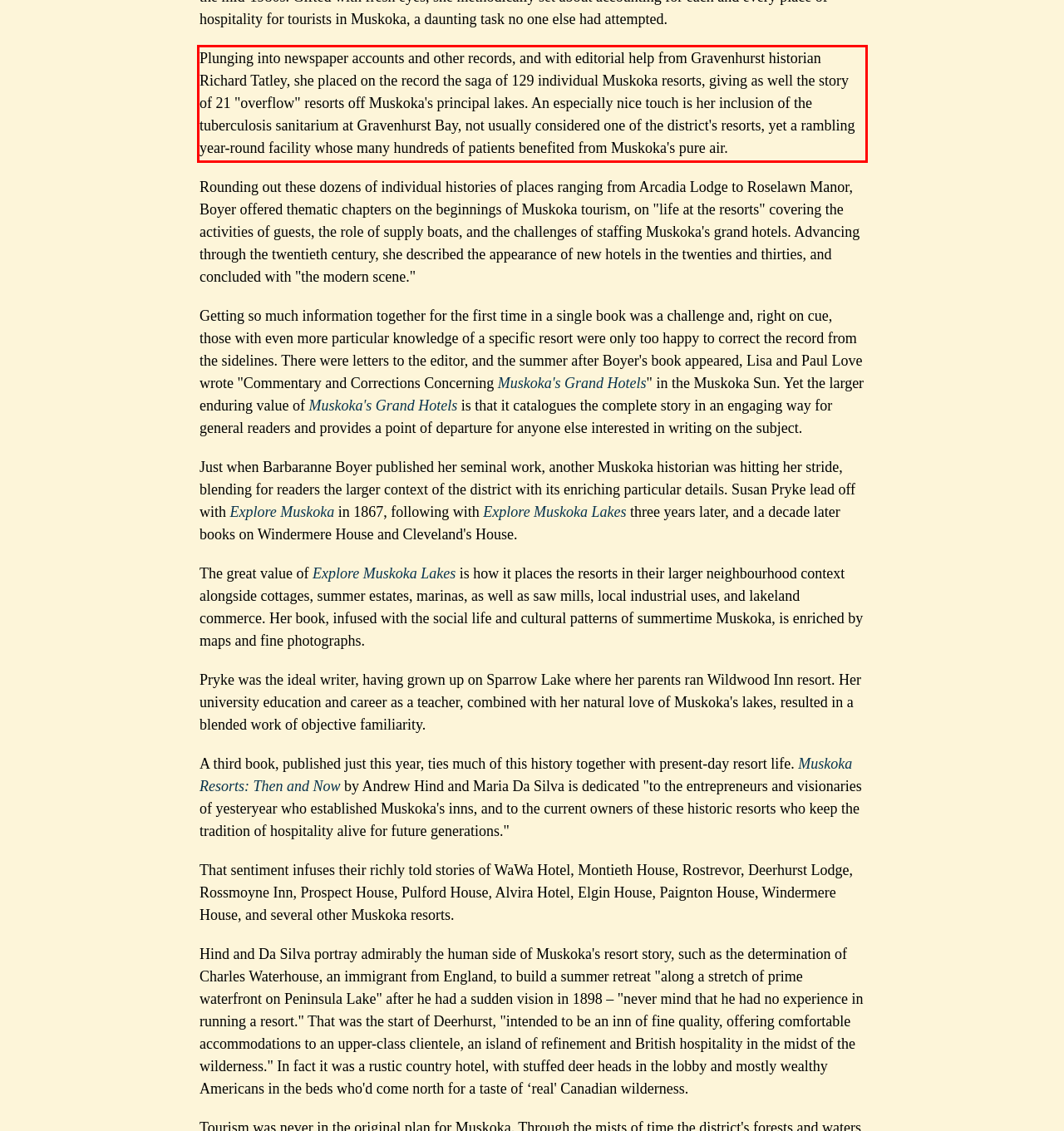Given a screenshot of a webpage with a red bounding box, extract the text content from the UI element inside the red bounding box.

Plunging into newspaper accounts and other records, and with editorial help from Gravenhurst historian Richard Tatley, she placed on the record the saga of 129 individual Muskoka resorts, giving as well the story of 21 "overflow" resorts off Muskoka's principal lakes. An especially nice touch is her inclusion of the tuberculosis sanitarium at Gravenhurst Bay, not usually considered one of the district's resorts, yet a rambling year-round facility whose many hundreds of patients benefited from Muskoka's pure air.